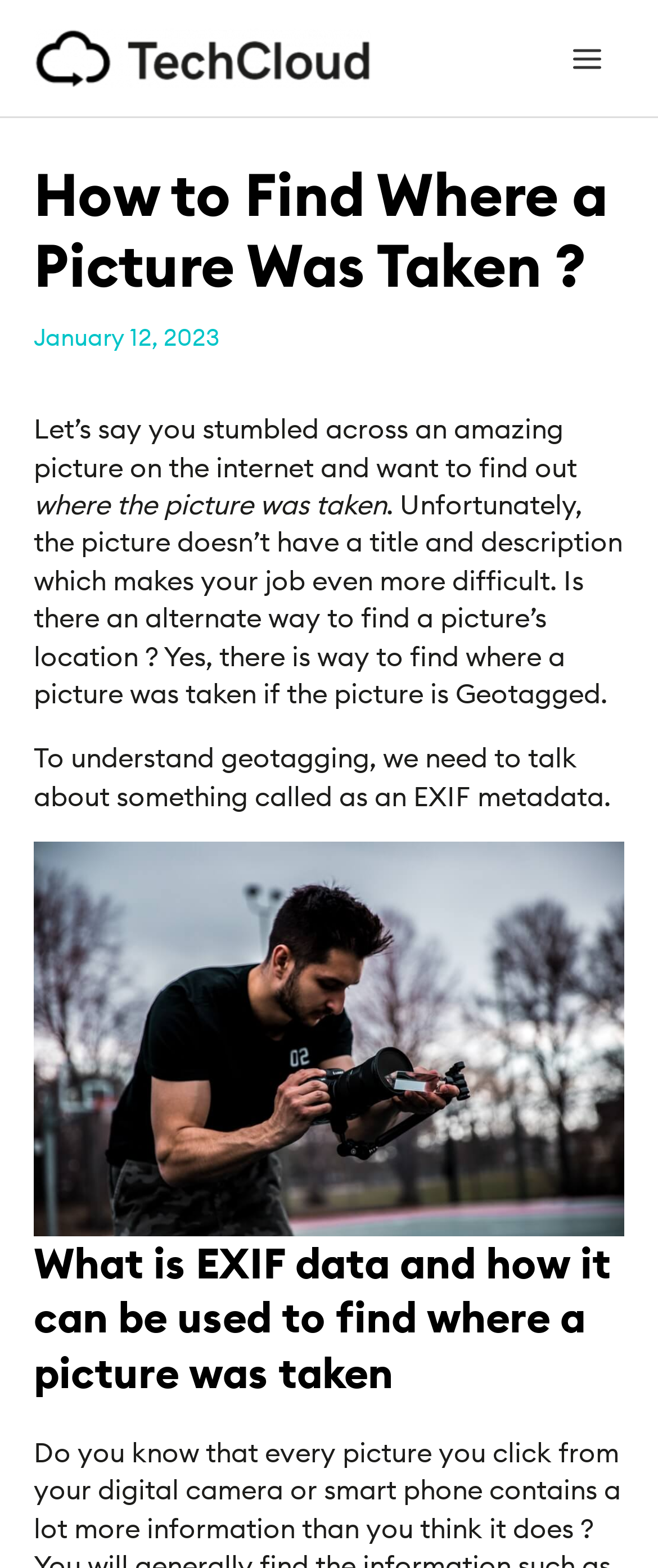When was the article published?
Look at the screenshot and respond with one word or a short phrase.

January 12, 2023